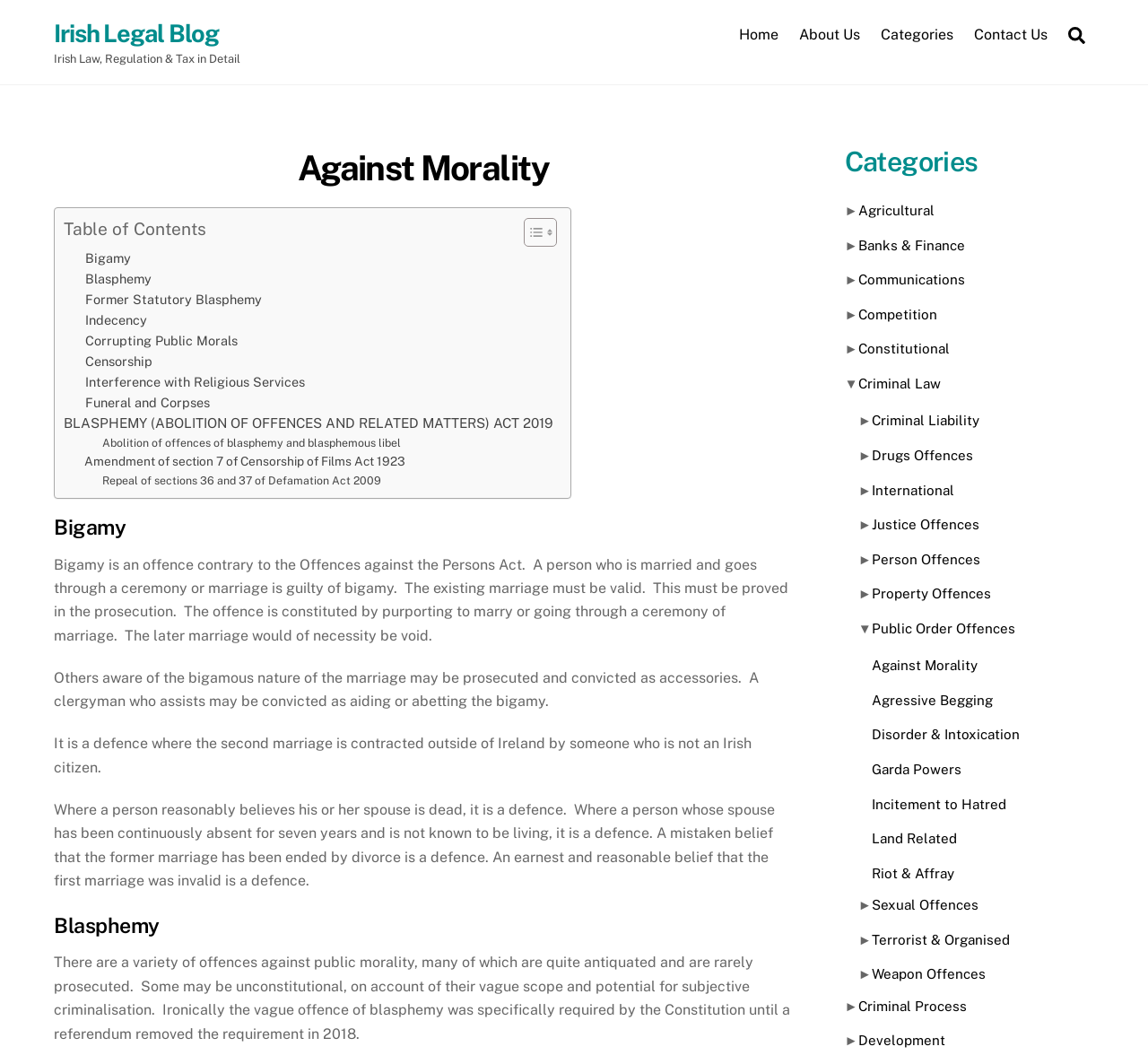Identify the bounding box coordinates of the clickable region required to complete the instruction: "Go to the 'About Us' page". The coordinates should be given as four float numbers within the range of 0 and 1, i.e., [left, top, right, bottom].

[0.689, 0.013, 0.757, 0.052]